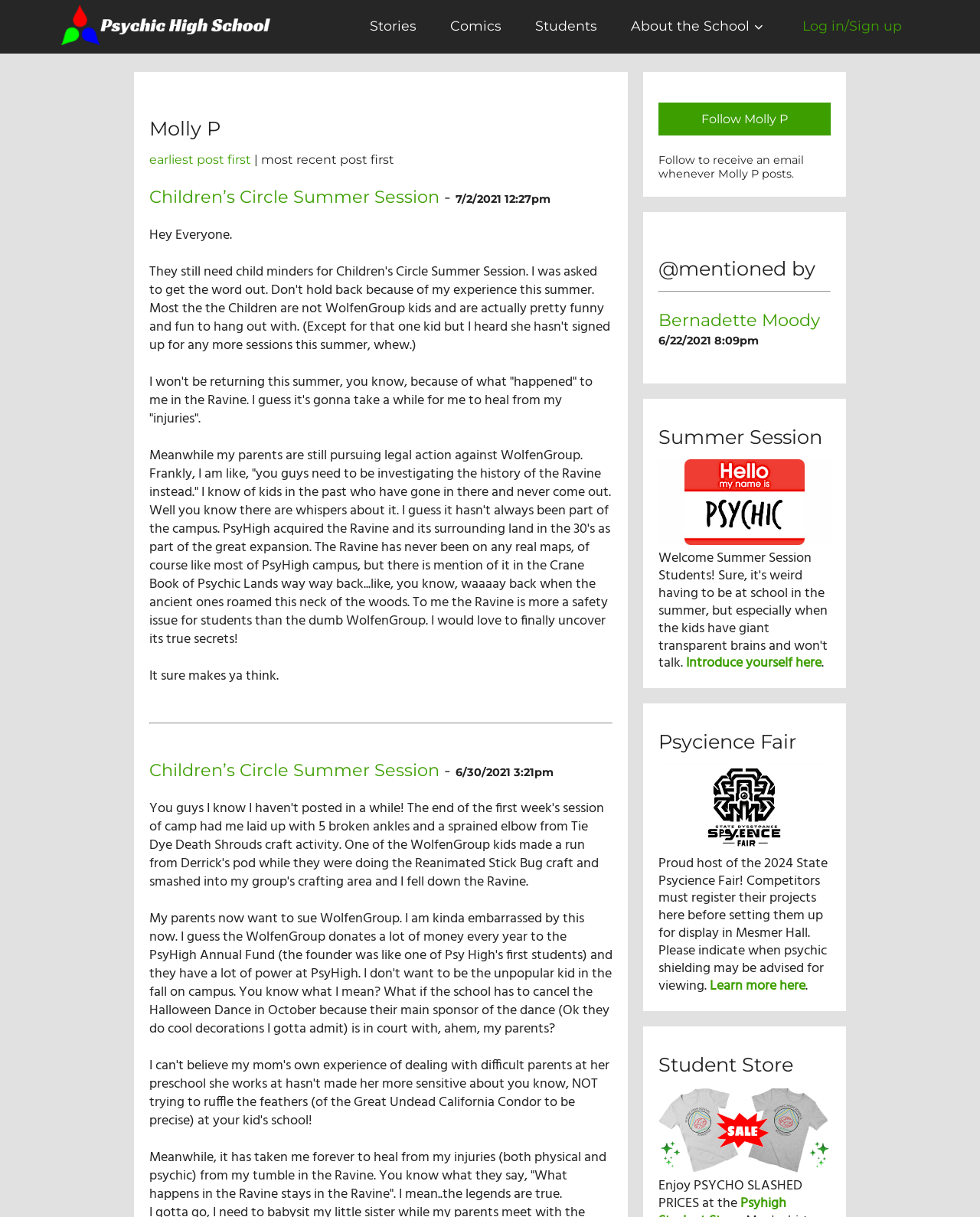Describe all the key features and sections of the webpage thoroughly.

This webpage is about Molly P, a psychic high school student. At the top, there is a navigation menu with links to "Stories", "Comics", "Students", "About the School", and "Log in/Sign up". Below the navigation menu, there is a heading with the title "Molly P" and a link to sort posts by "earliest post first" or "most recent post first".

The main content of the page is a series of blog posts by Molly P. The first post is titled "Children's Circle Summer Session" and is dated July 2, 2021. The post talks about Molly P's decision not to return to summer school due to an incident in the Ravine, a mysterious location on the school campus. Molly P expresses her concerns about the safety of the Ravine and mentions that she wants to uncover its secrets.

Below the first post, there is a horizontal separator, followed by another post with the same title and date. The second post is a continuation of the first one, where Molly P talks about her injuries and her desire to uncover the truth about the Ravine.

To the right of the blog posts, there is a sidebar with a button to "Follow Molly P" and a heading that says "@mentioned by". Below the heading, there are links to other users, such as Bernadette Moody, and a list of events, including the Summer Session, Psycience Fair, and Student Store. Each event has a link to learn more and an image associated with it.

Throughout the page, there are several images, including a profile picture of Molly P at the top and images associated with each event in the sidebar. The overall layout is organized, with clear headings and concise text, making it easy to navigate and read.